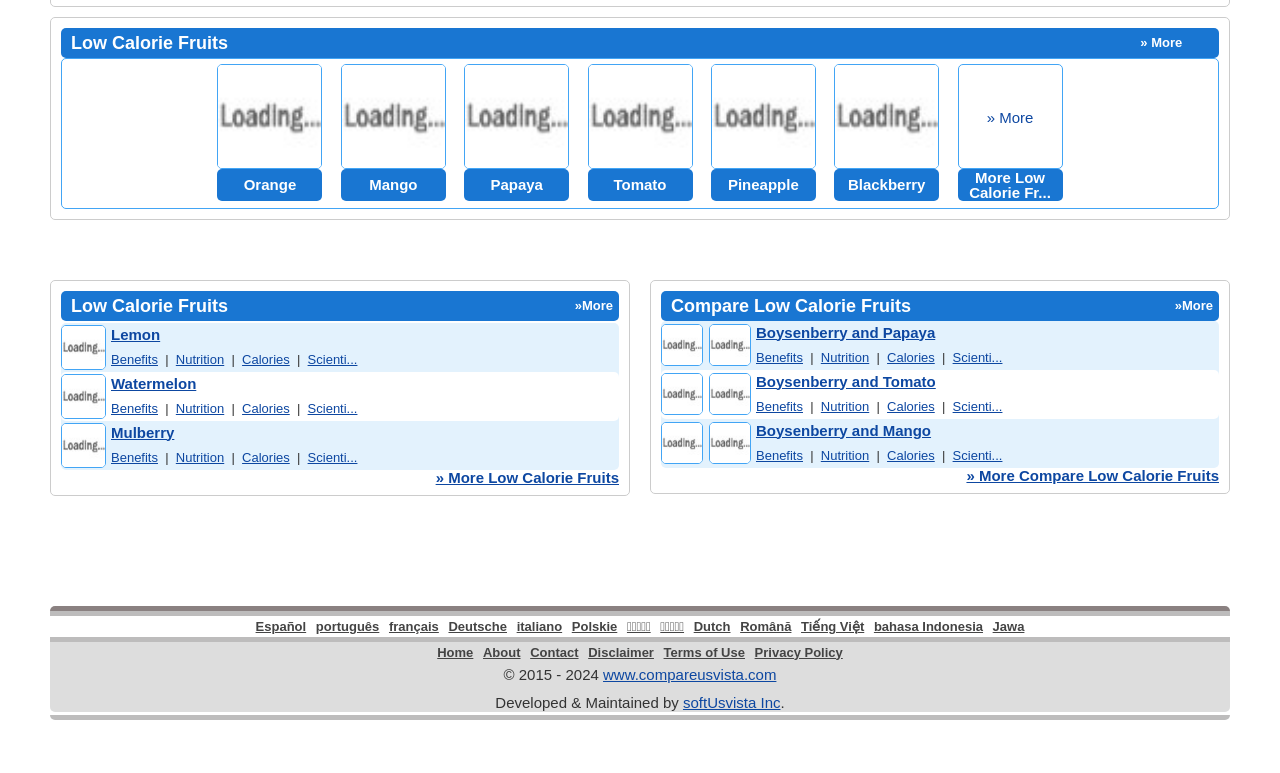Find the bounding box coordinates of the element's region that should be clicked in order to follow the given instruction: "view the Lemon fruit information". The coordinates should consist of four float numbers between 0 and 1, i.e., [left, top, right, bottom].

[0.048, 0.436, 0.083, 0.458]